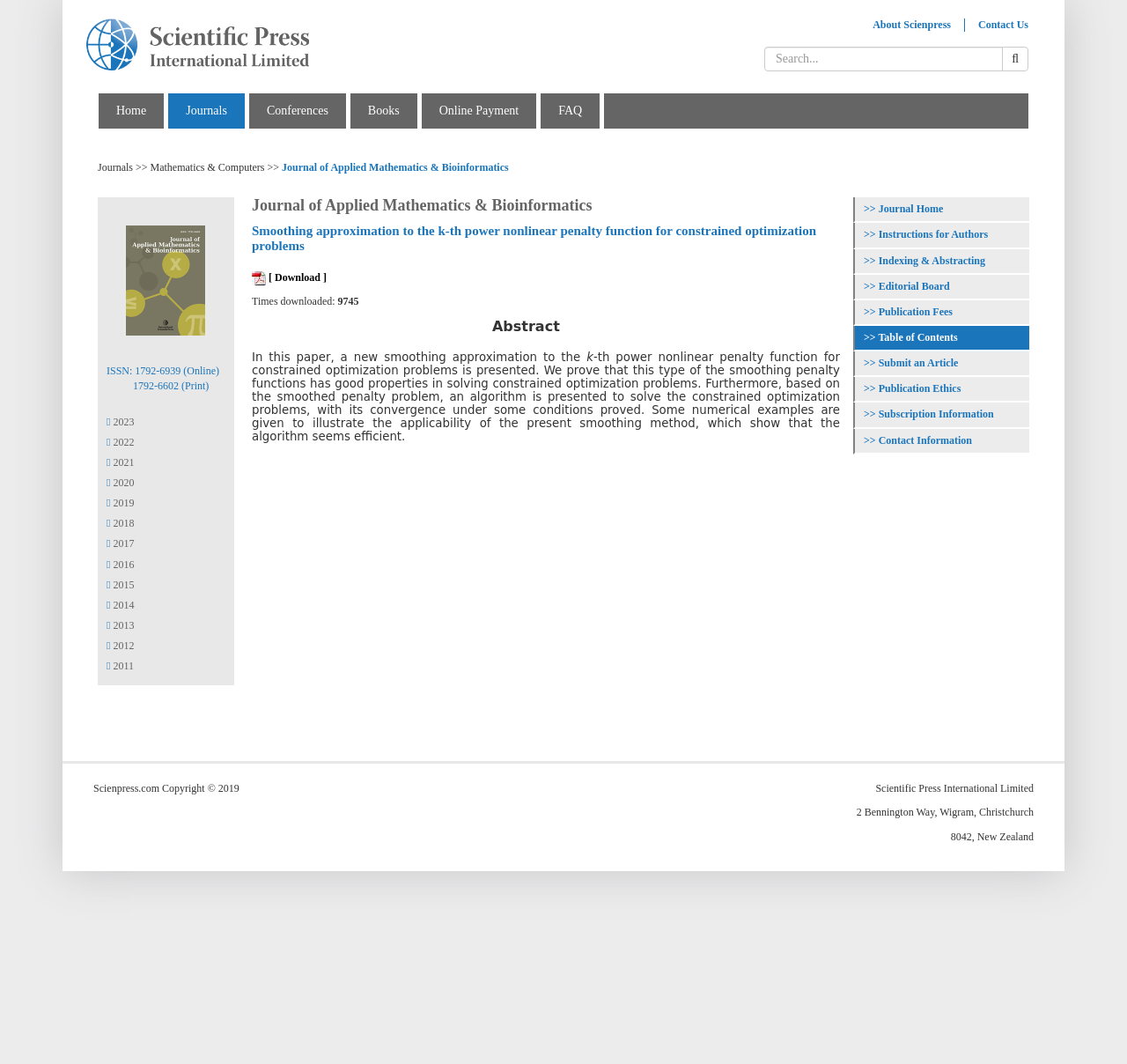Locate the bounding box of the UI element defined by this description: "About Scienpress". The coordinates should be given as four float numbers between 0 and 1, formatted as [left, top, right, bottom].

[0.763, 0.017, 0.855, 0.03]